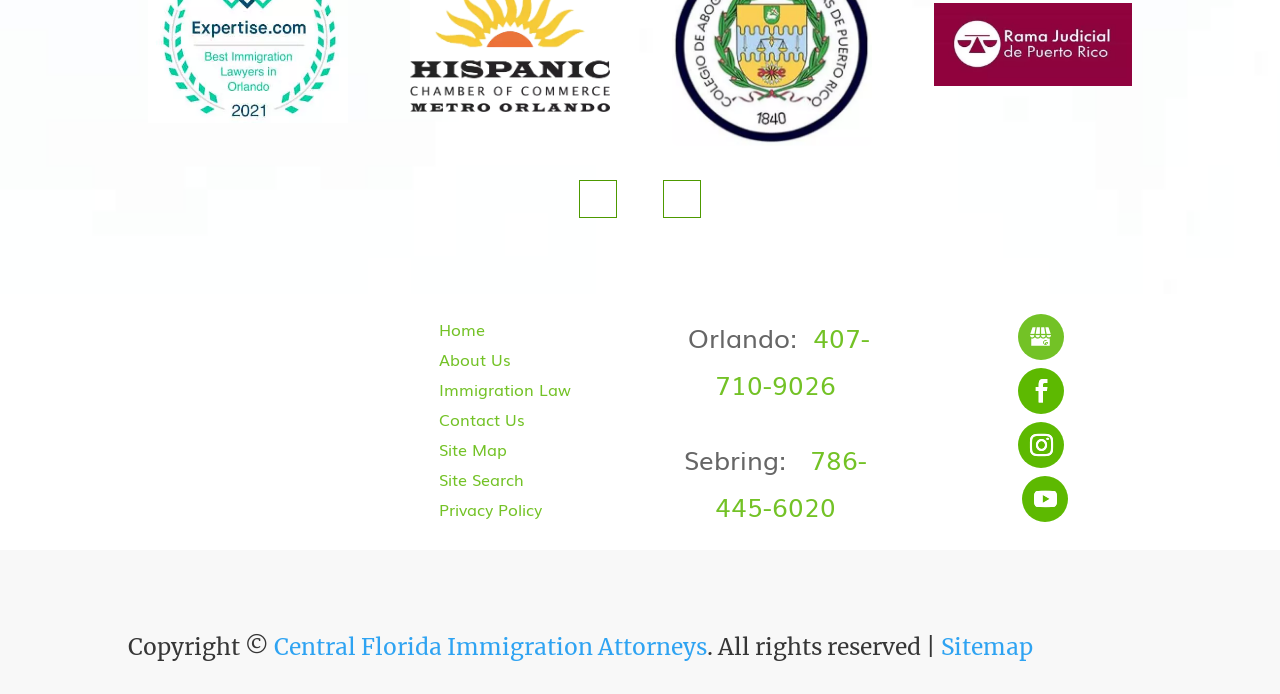What is the phone number for Orlando?
Based on the screenshot, respond with a single word or phrase.

407-710-9026